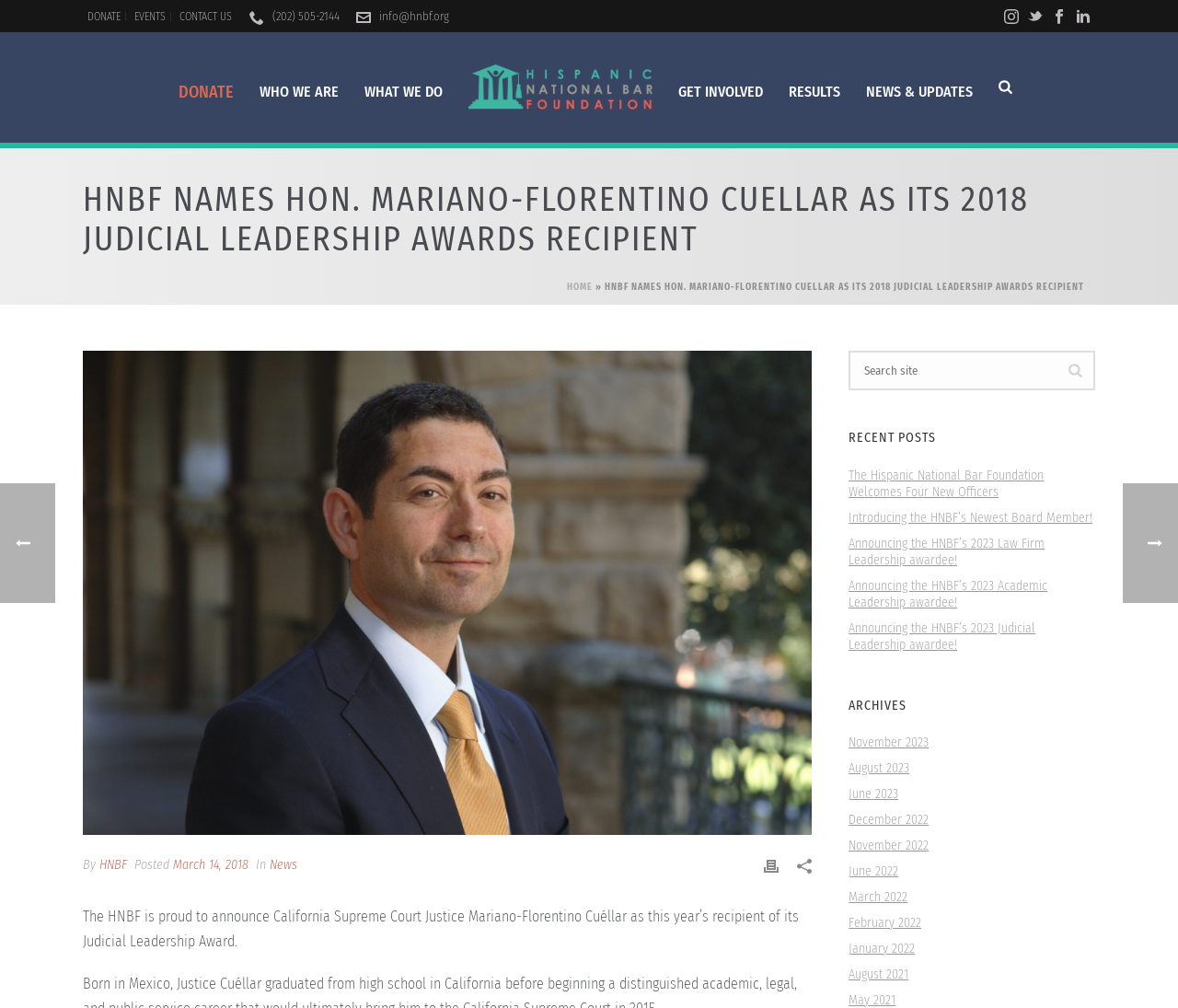Determine the bounding box coordinates for the region that must be clicked to execute the following instruction: "Contact the HNBF".

[0.148, 0.012, 0.201, 0.021]